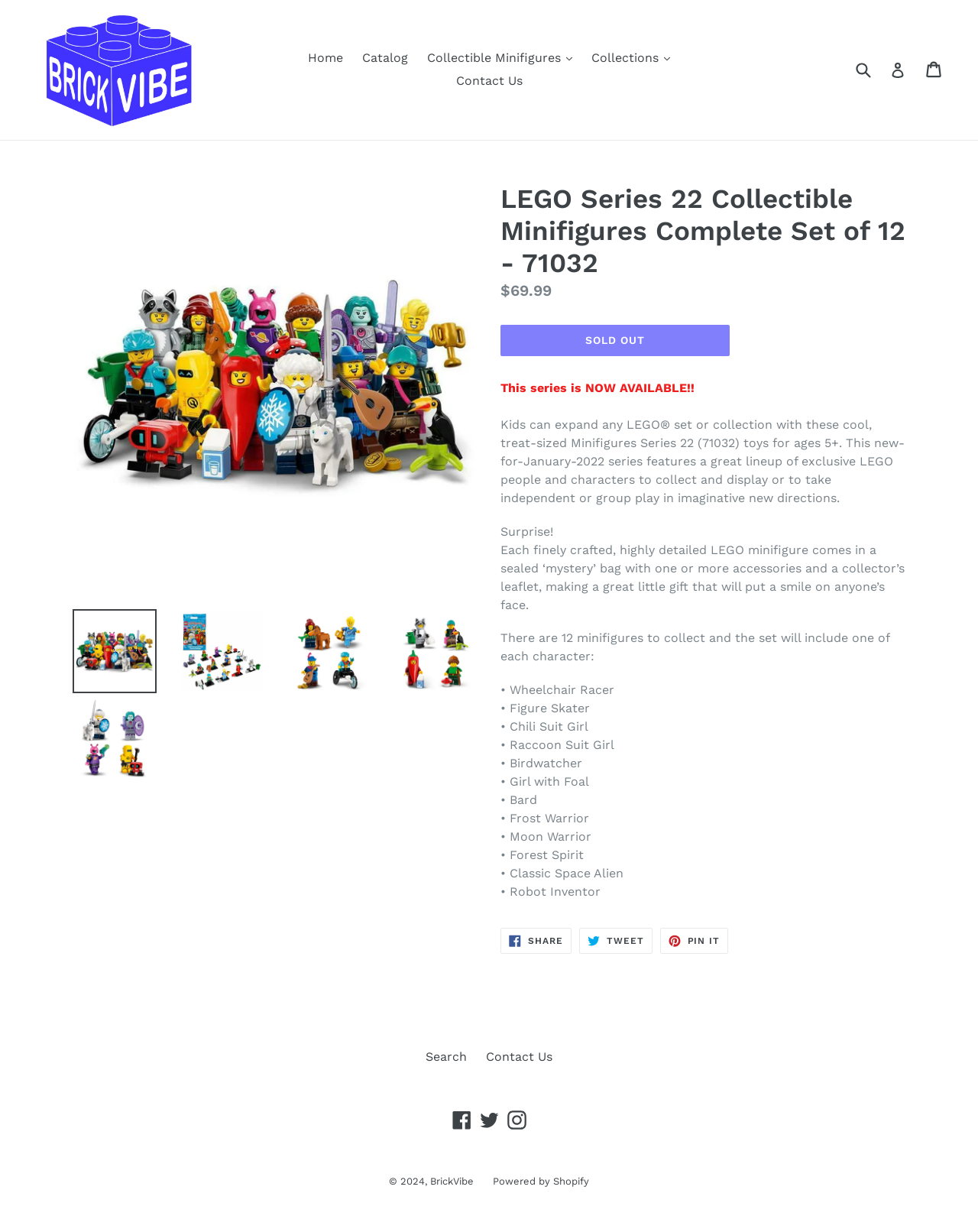Find the bounding box coordinates for the area that should be clicked to accomplish the instruction: "Share on Facebook".

[0.512, 0.753, 0.584, 0.774]